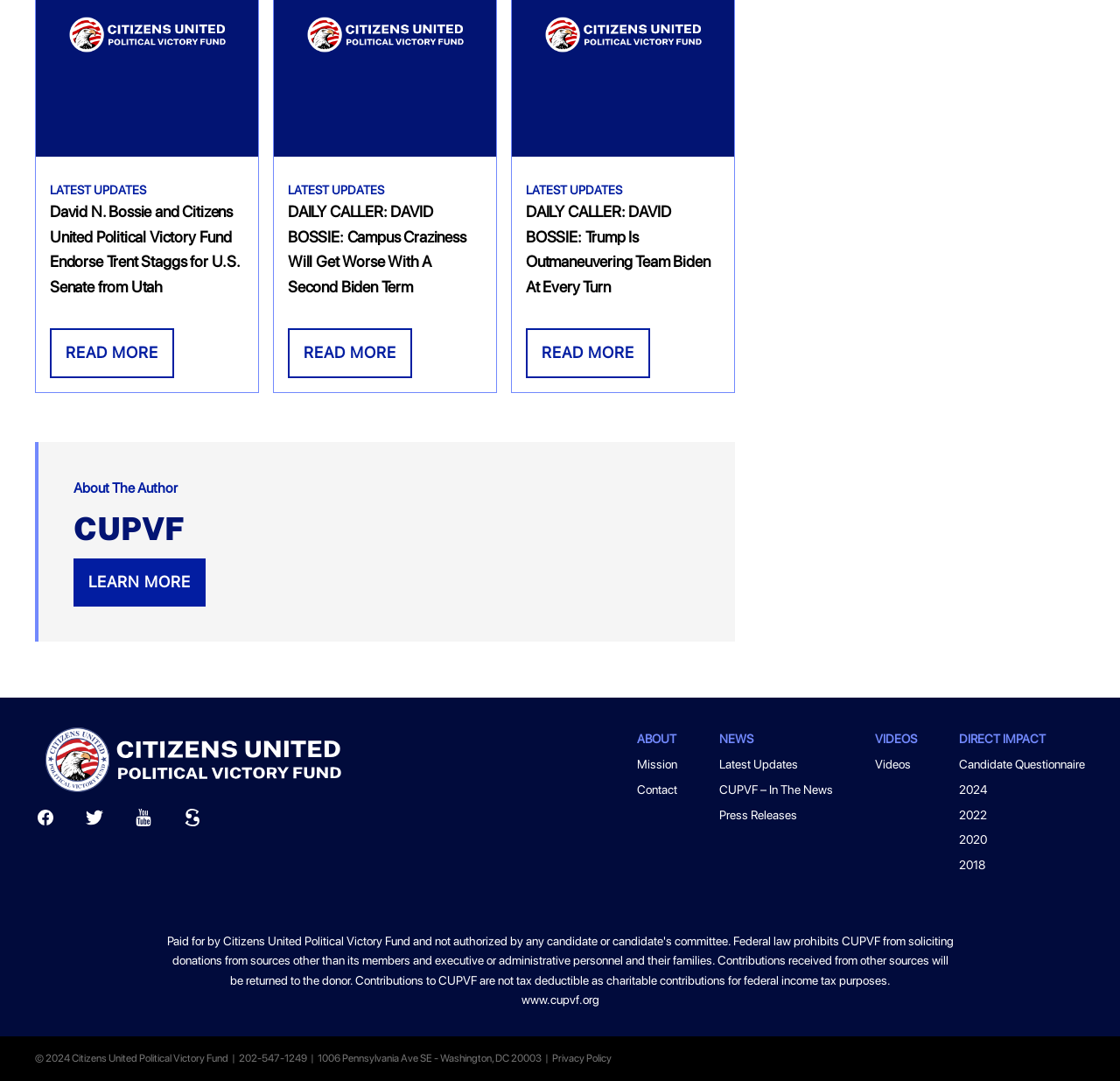What is the 'About The Author' section about?
Refer to the screenshot and deliver a thorough answer to the question presented.

I inferred the purpose of the 'About The Author' section by looking at its context. It is placed above a link 'LEARN MORE', suggesting that it provides information about the author, and the 'LEARN MORE' link allows users to learn more about the author.